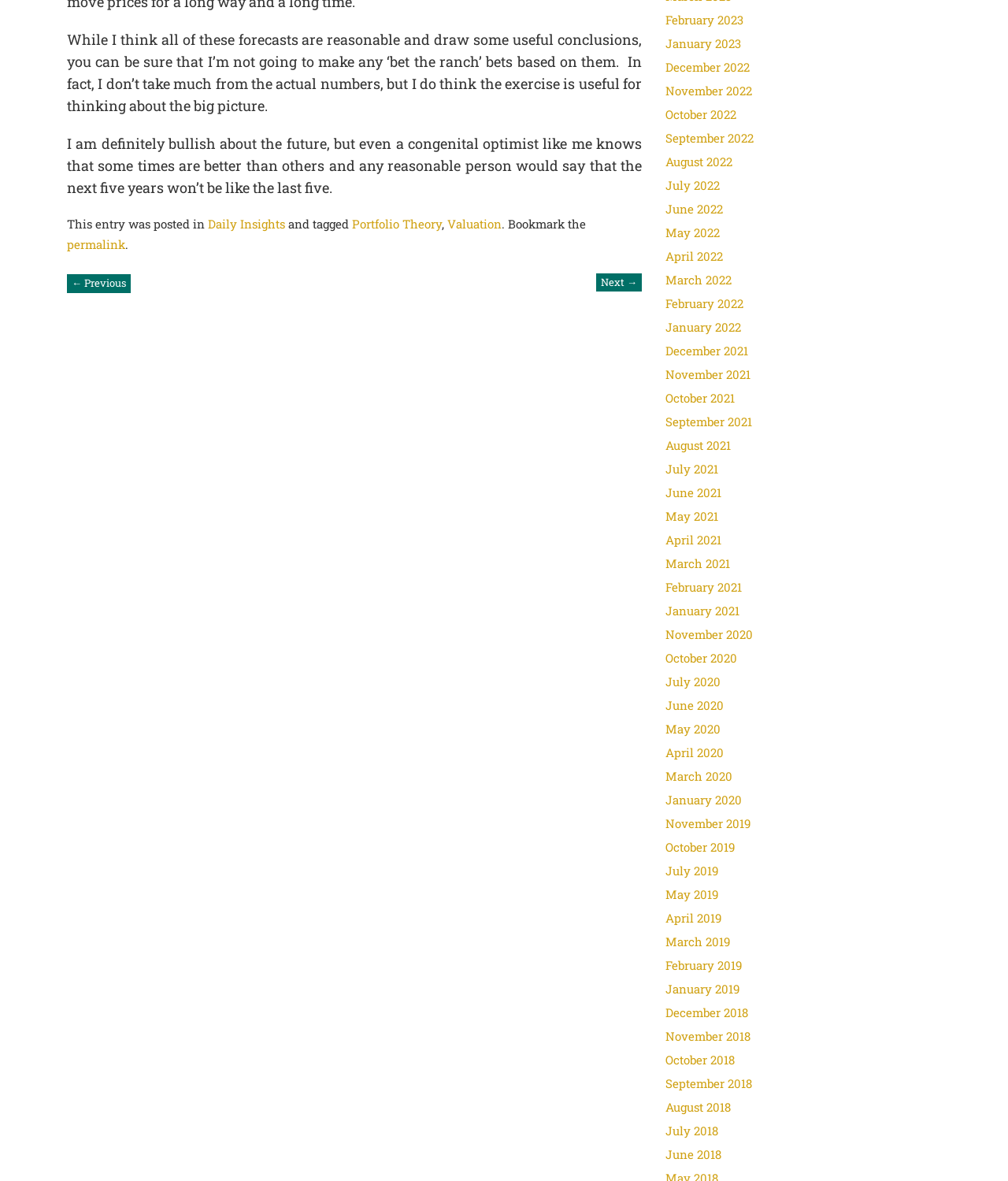Please identify the bounding box coordinates for the region that you need to click to follow this instruction: "Click on the 'Daily Insights' link".

[0.206, 0.183, 0.283, 0.196]